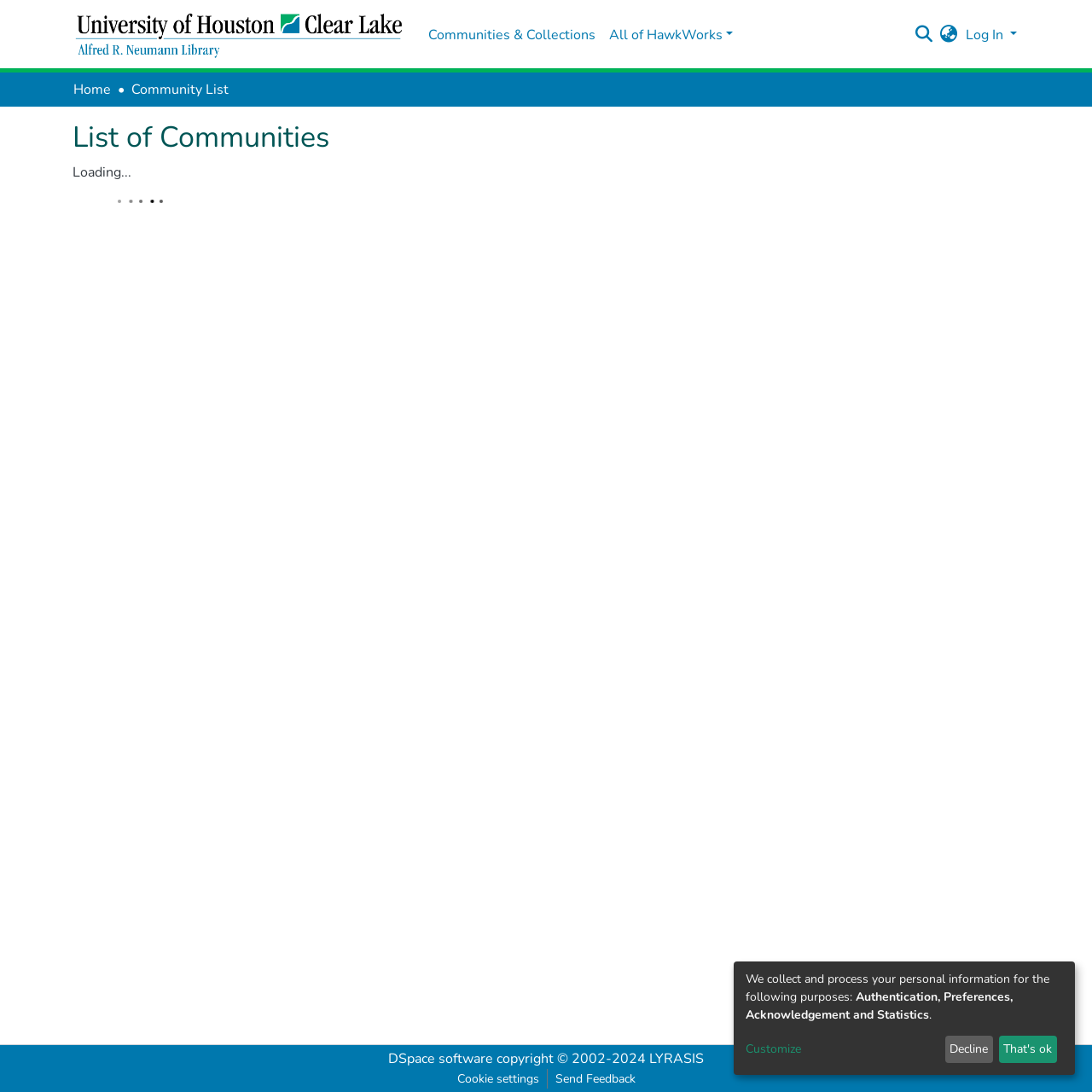What is the language switch button used for? Please answer the question using a single word or phrase based on the image.

Language selection